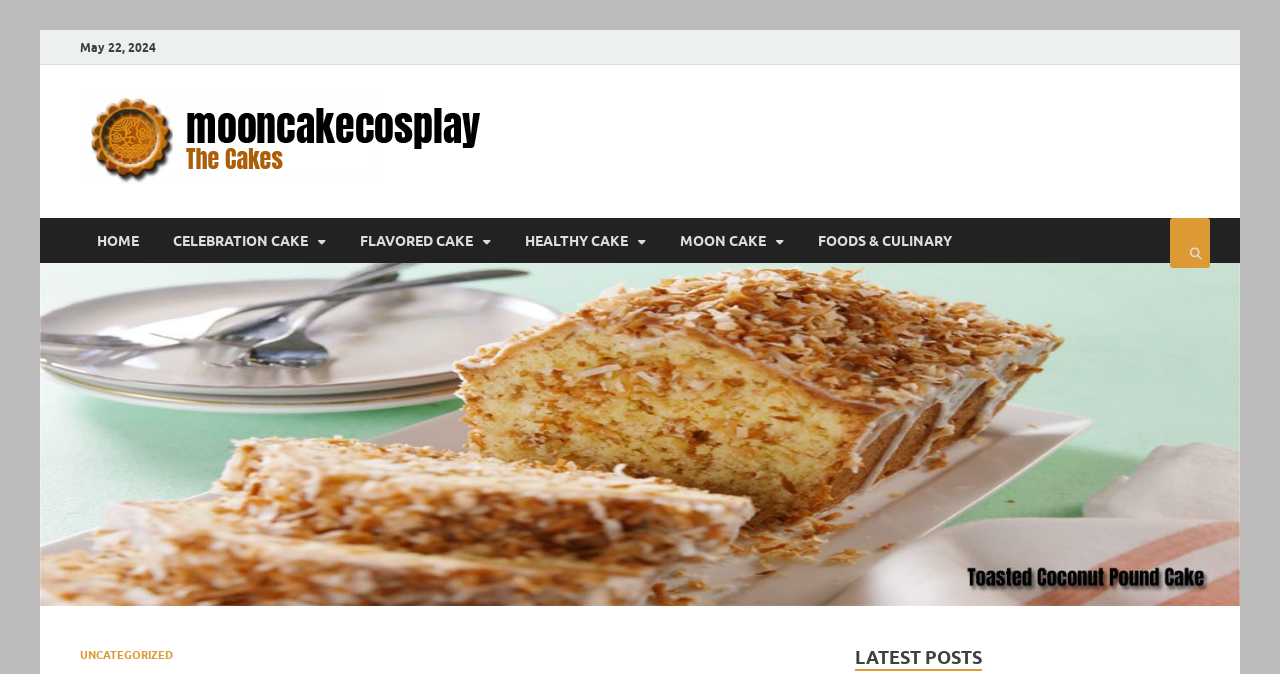Provide an in-depth caption for the contents of the webpage.

The webpage appears to be a blog or website focused on cakes and culinary topics. At the top left, there is a date "May 22, 2024" and a link to "M-Cake | mooncakecosplay.com" accompanied by an image of the same name. Below this, there is a horizontal navigation menu with links to various categories, including "HOME", "CELEBRATION CAKE", "FLAVORED CAKE", "HEALTHY CAKE", "MOON CAKE", and "FOODS & CULINARY". 

To the right of the navigation menu, there is a button with a search icon. When clicked, it reveals a link to "UNCATEGORIZED" posts. 

Further down the page, there is a heading "LATEST POSTS" which suggests that the webpage will display a list of recent articles or blog posts related to cakes and culinary topics.